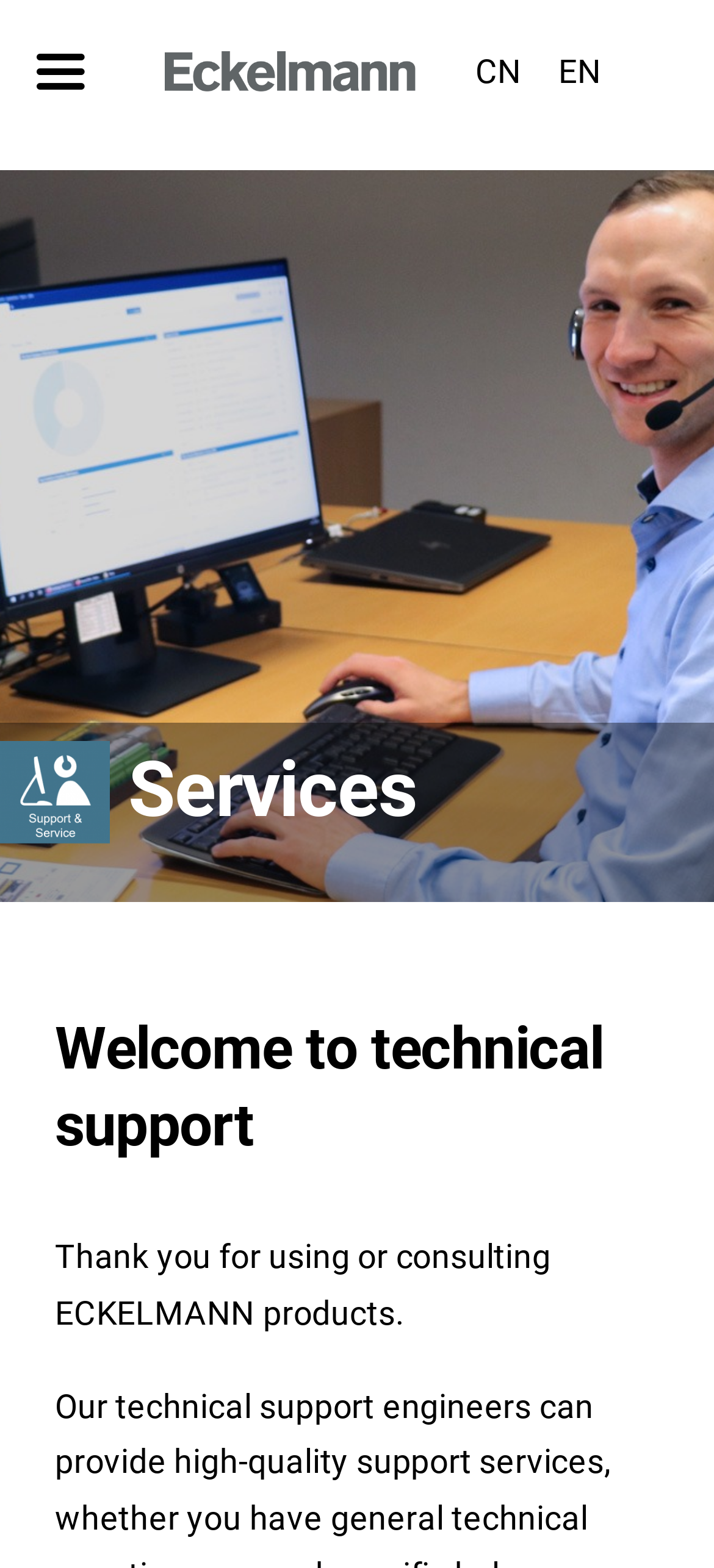Provide a single word or phrase to answer the given question: 
How many main menu items are there?

5